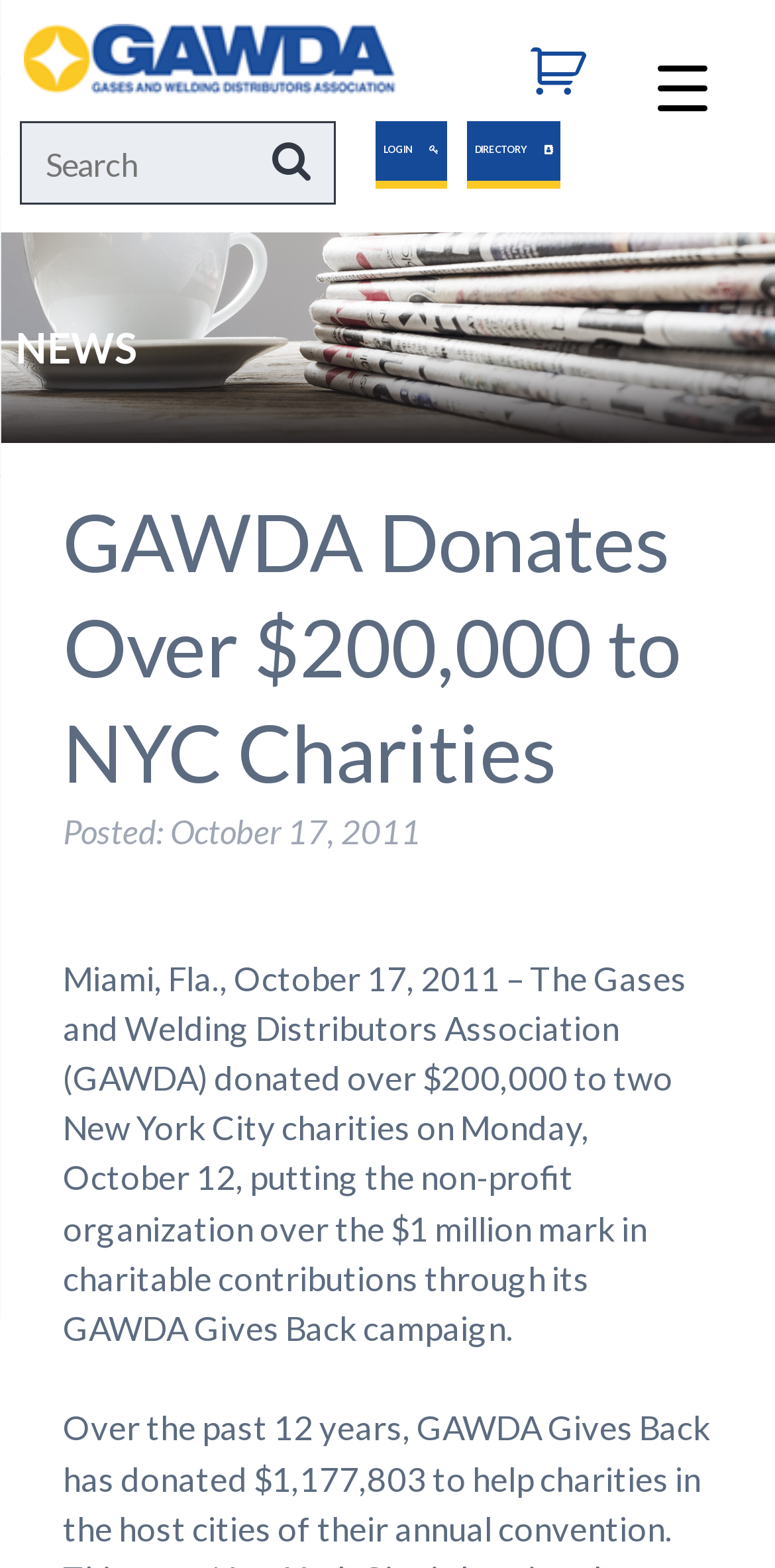What is the name of the organization?
Using the information from the image, give a concise answer in one word or a short phrase.

GAWDA